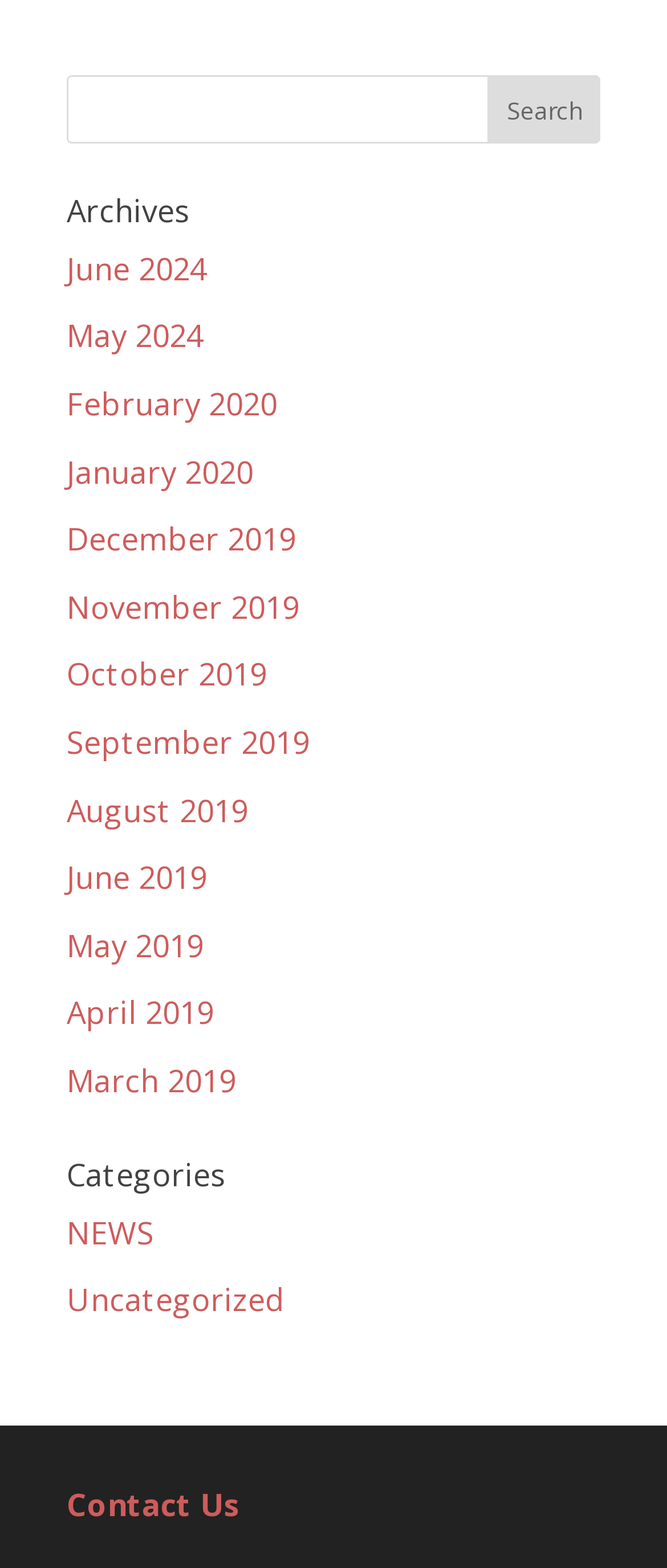What is the category with the shortest name?
Using the image, answer in one word or phrase.

NEWS